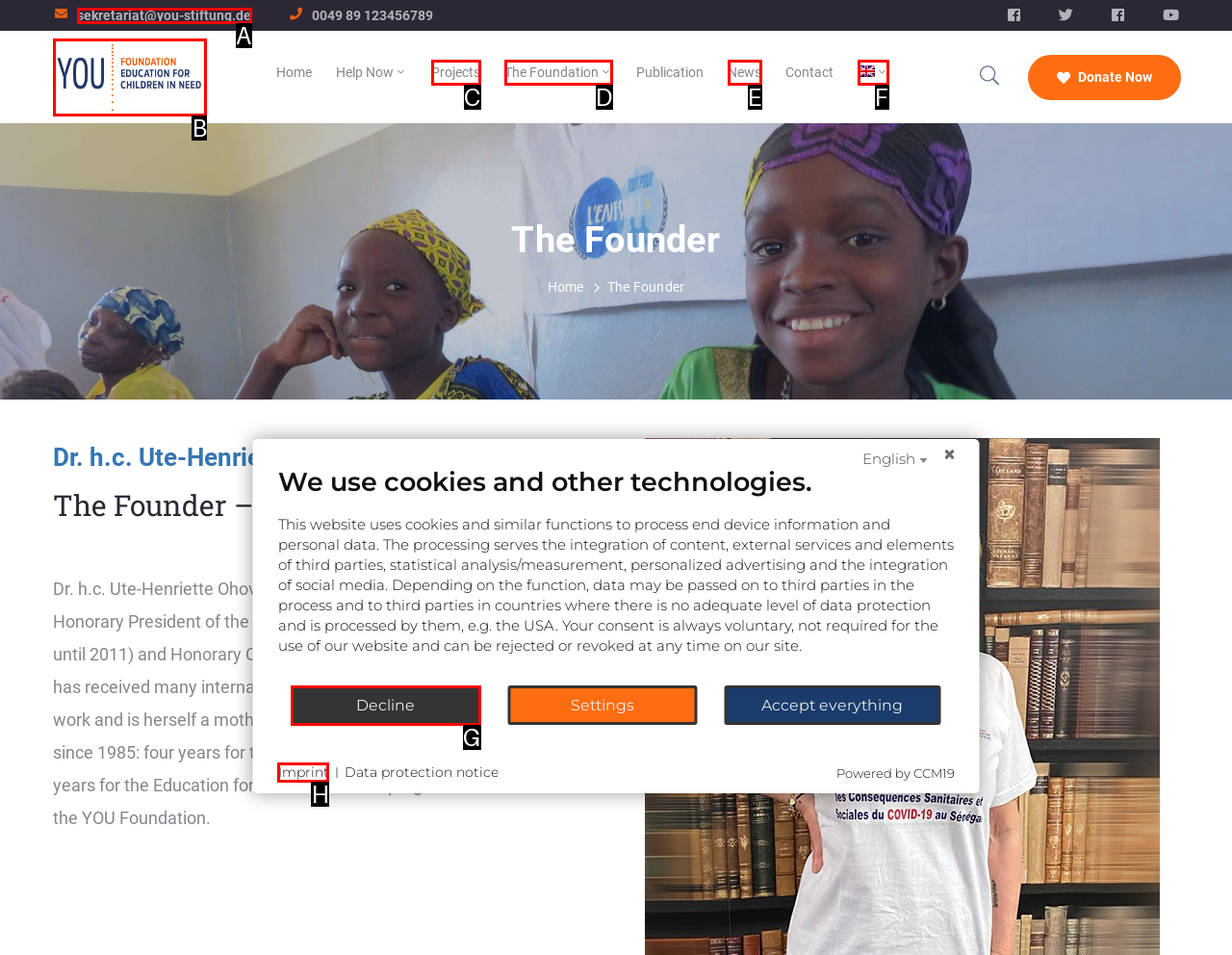Decide which HTML element to click to complete the task: Click the 'Imprint' link Provide the letter of the appropriate option.

H